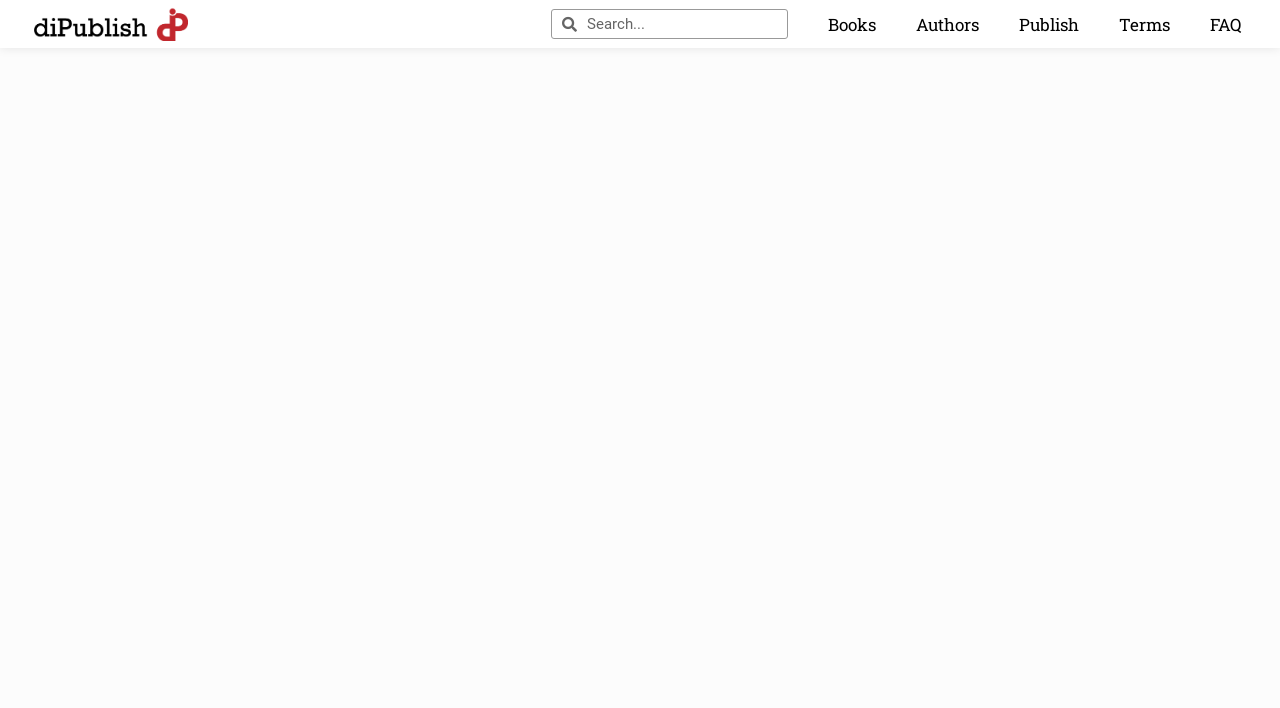Is there a search function on the webpage?
Please describe in detail the information shown in the image to answer the question.

The webpage has a search box with a placeholder text 'Sök', which indicates that the website has a search function.